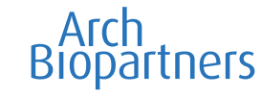Offer a detailed explanation of the image.

The image features the logo of Arch Biopartners, prominently displaying the company's name in a bold, blue font. This visually appealing design reflects the company's identity and is situated on their official website. Arch Biopartners is dedicated to developing innovative biotechnology solutions aimed at enhancing health outcomes through research and development. The logo is part of the larger narrative detailing the company's latest achievements, including funding announcements and clinical trials, highlighting their commitment to advancing biotechnological applications.